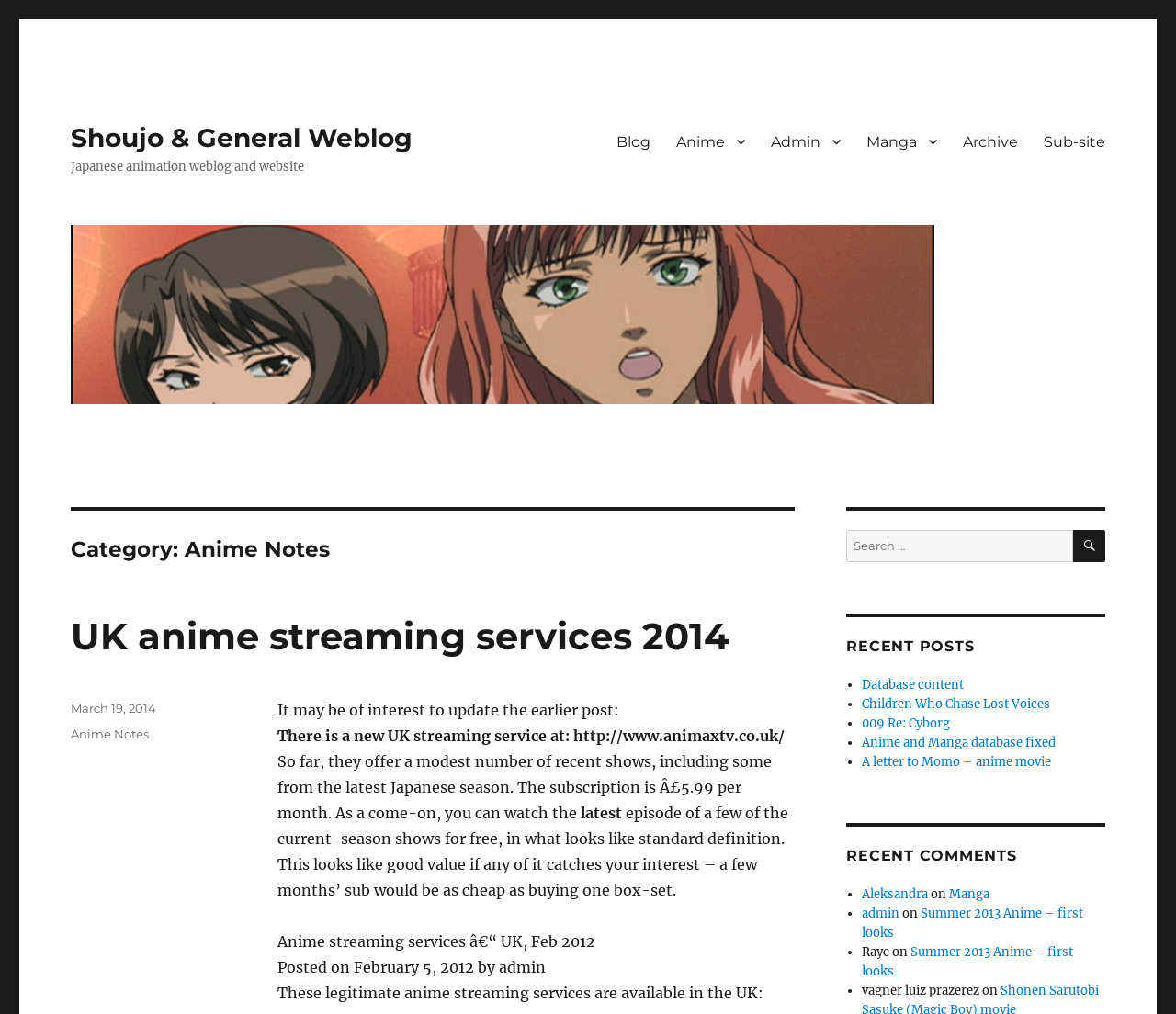Please identify the bounding box coordinates of the clickable region that I should interact with to perform the following instruction: "Read the 'UK anime streaming services 2014' post". The coordinates should be expressed as four float numbers between 0 and 1, i.e., [left, top, right, bottom].

[0.06, 0.605, 0.621, 0.649]